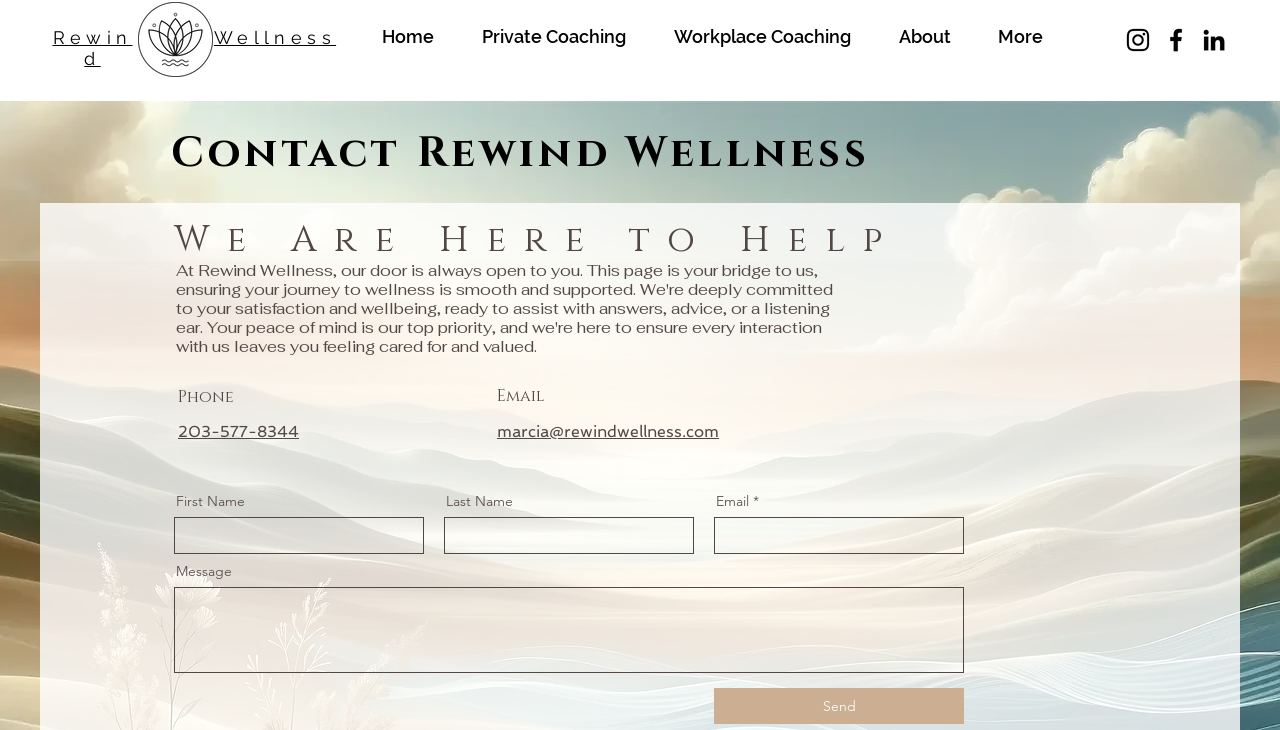Please find the bounding box for the UI element described by: "name="email"".

[0.558, 0.709, 0.753, 0.759]